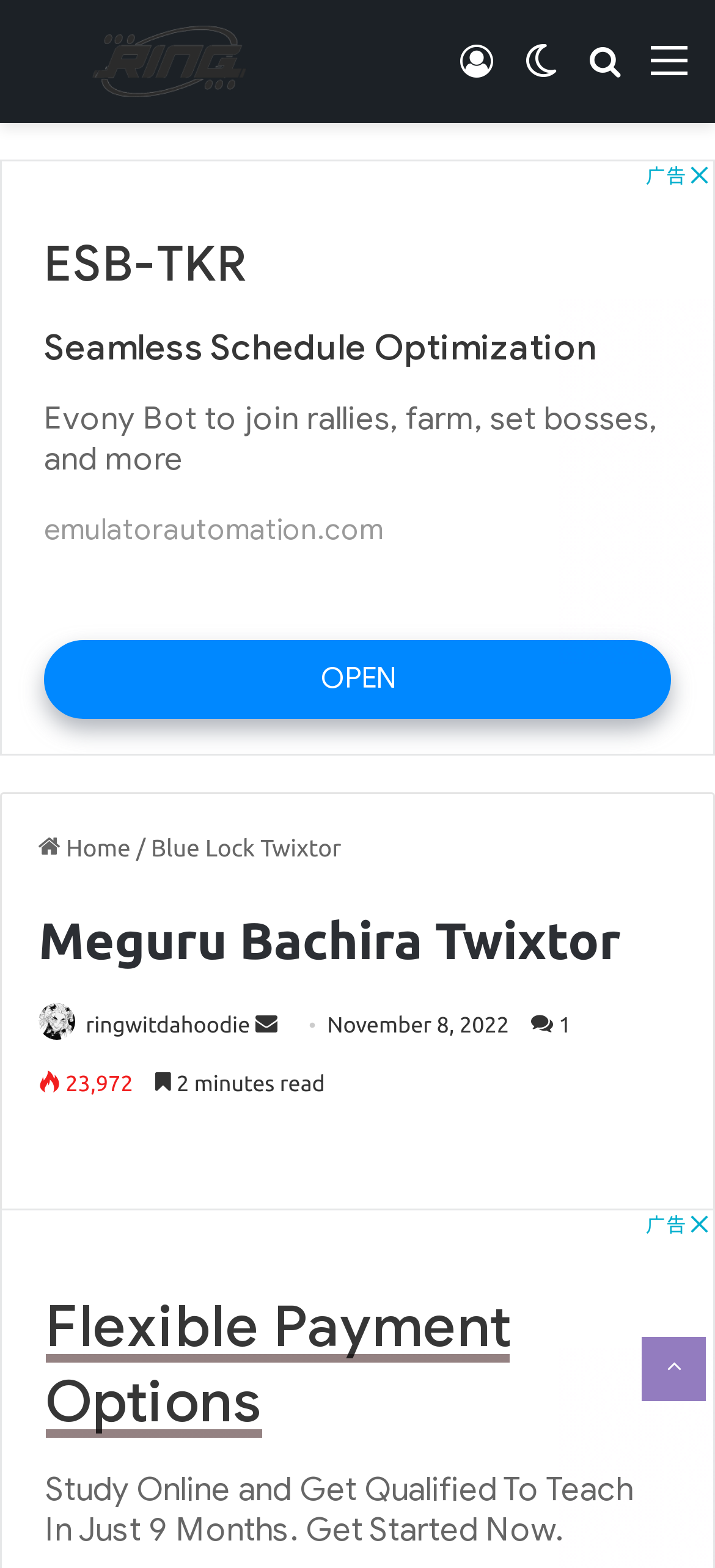Please determine and provide the text content of the webpage's heading.

Meguru Bachira Twixtor